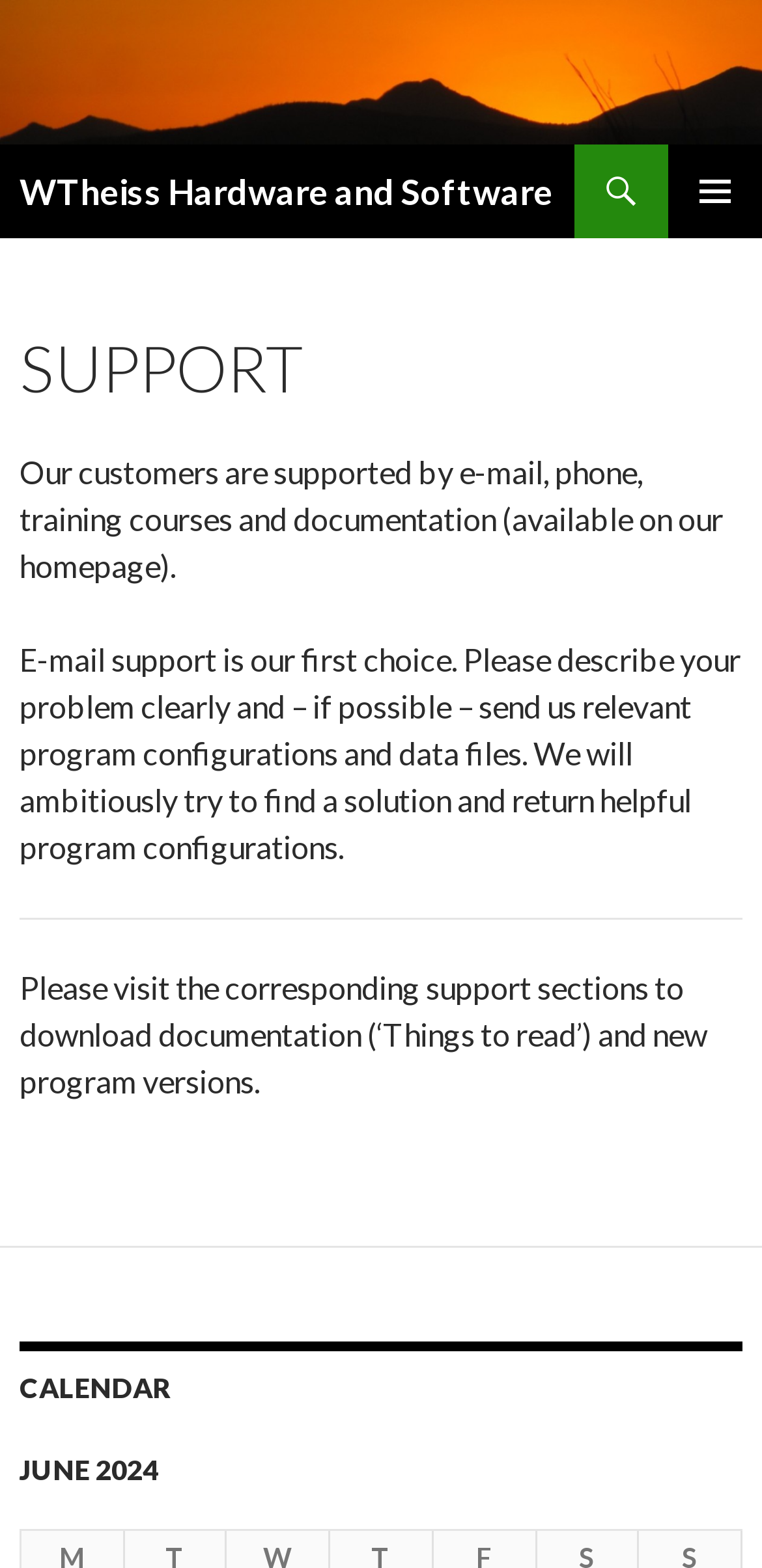Give a detailed overview of the webpage's appearance and contents.

The webpage is about the support services offered by WTheiss Hardware and Software. At the top, there is a link to the homepage, followed by a heading with the company name. A search link and a primary menu button are located on the top right corner. A "SKIP TO CONTENT" link is positioned below the company name.

The main content area is divided into two sections. The first section is an article that takes up most of the page. It has a header with a heading that reads "SUPPORT". Below the header, there is a paragraph of text that explains how customers are supported through email, phone, training courses, and documentation. The text also mentions that email support is the preferred method and provides guidance on how to submit a support request.

The next paragraph provides more information on the support process, including the importance of clearly describing the problem and providing relevant program configurations and data files. A horizontal separator line is placed below this paragraph.

The final paragraph in this section informs visitors that they can download documentation and new program versions from the corresponding support sections. 

The second section is a heading that reads "CALENDAR", located at the bottom of the page. Below this heading, there is a caption, but its content is not specified.